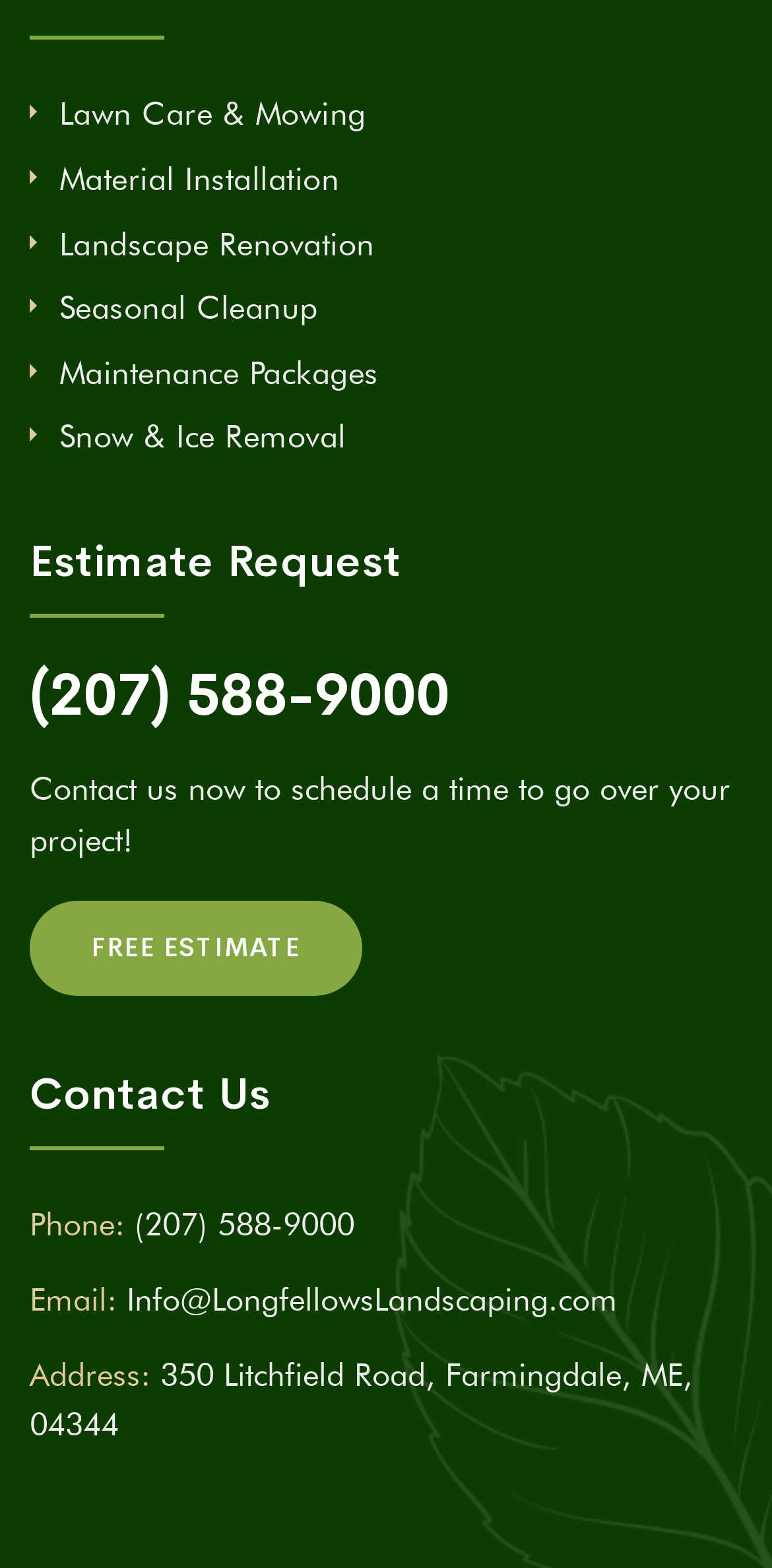What is the purpose of the 'Estimate Request' section?
Please provide a single word or phrase based on the screenshot.

To schedule a project